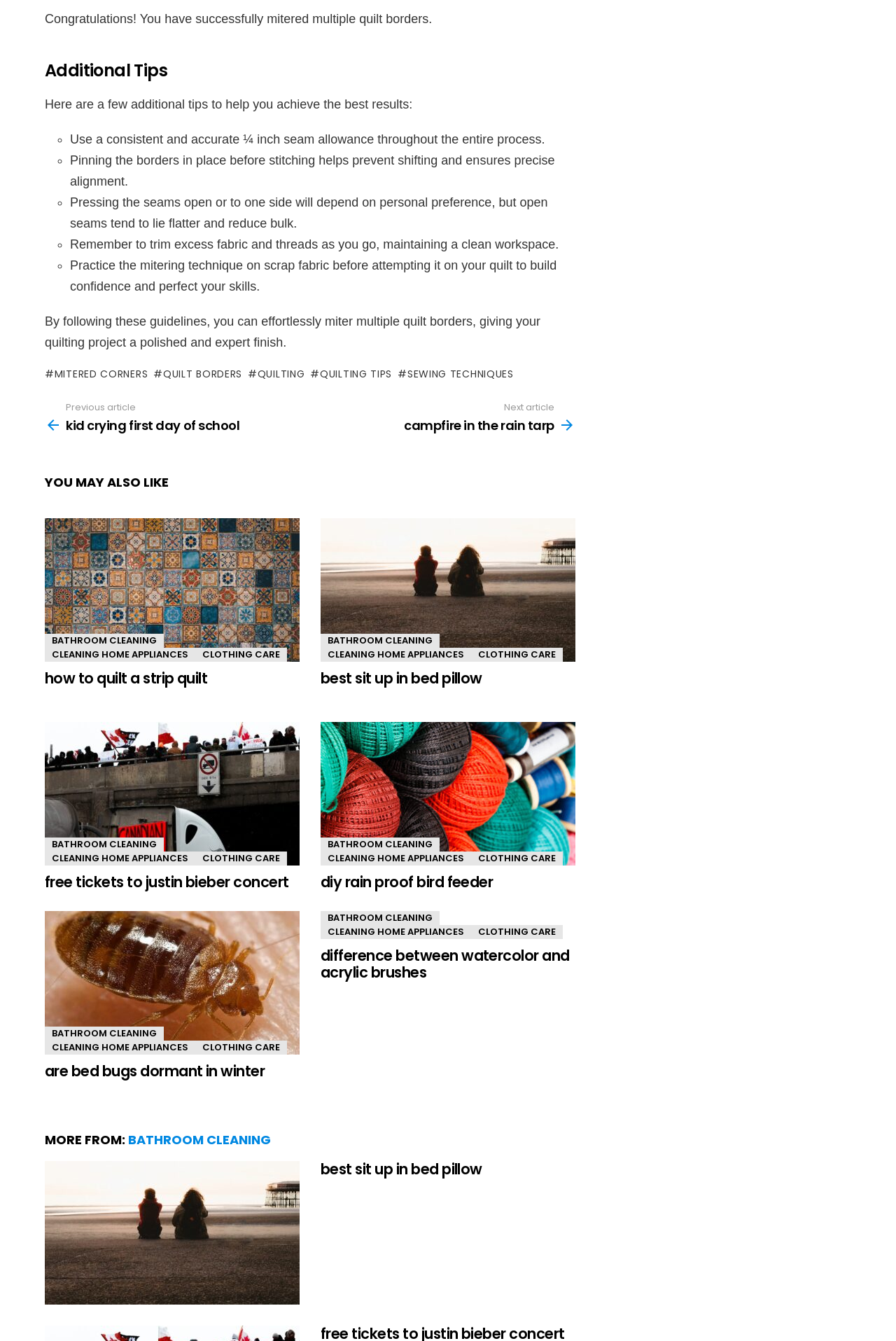Determine the coordinates of the bounding box that should be clicked to complete the instruction: "Explore 'YOU MAY ALSO LIKE' section". The coordinates should be represented by four float numbers between 0 and 1: [left, top, right, bottom].

[0.05, 0.354, 0.642, 0.366]